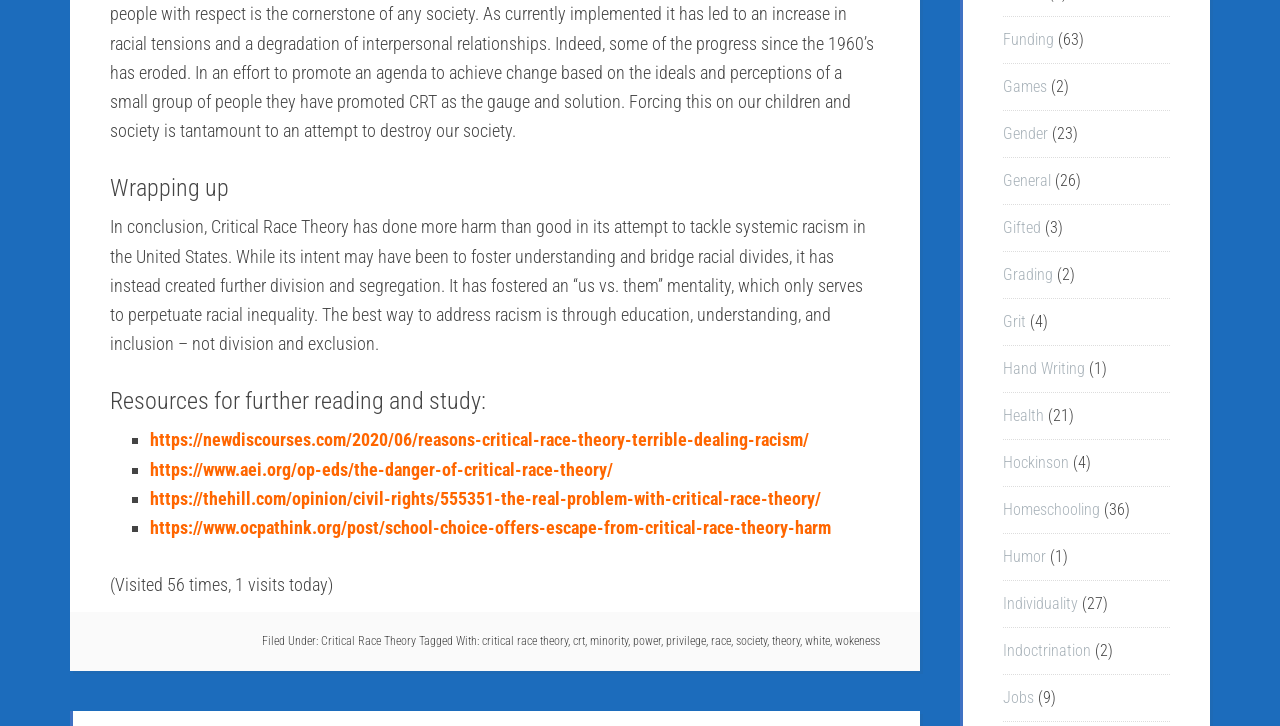Determine the bounding box of the UI component based on this description: "https://www.ocpathink.org/post/school-choice-offers-escape-from-critical-race-theory-harm". The bounding box coordinates should be four float values between 0 and 1, i.e., [left, top, right, bottom].

[0.117, 0.712, 0.652, 0.741]